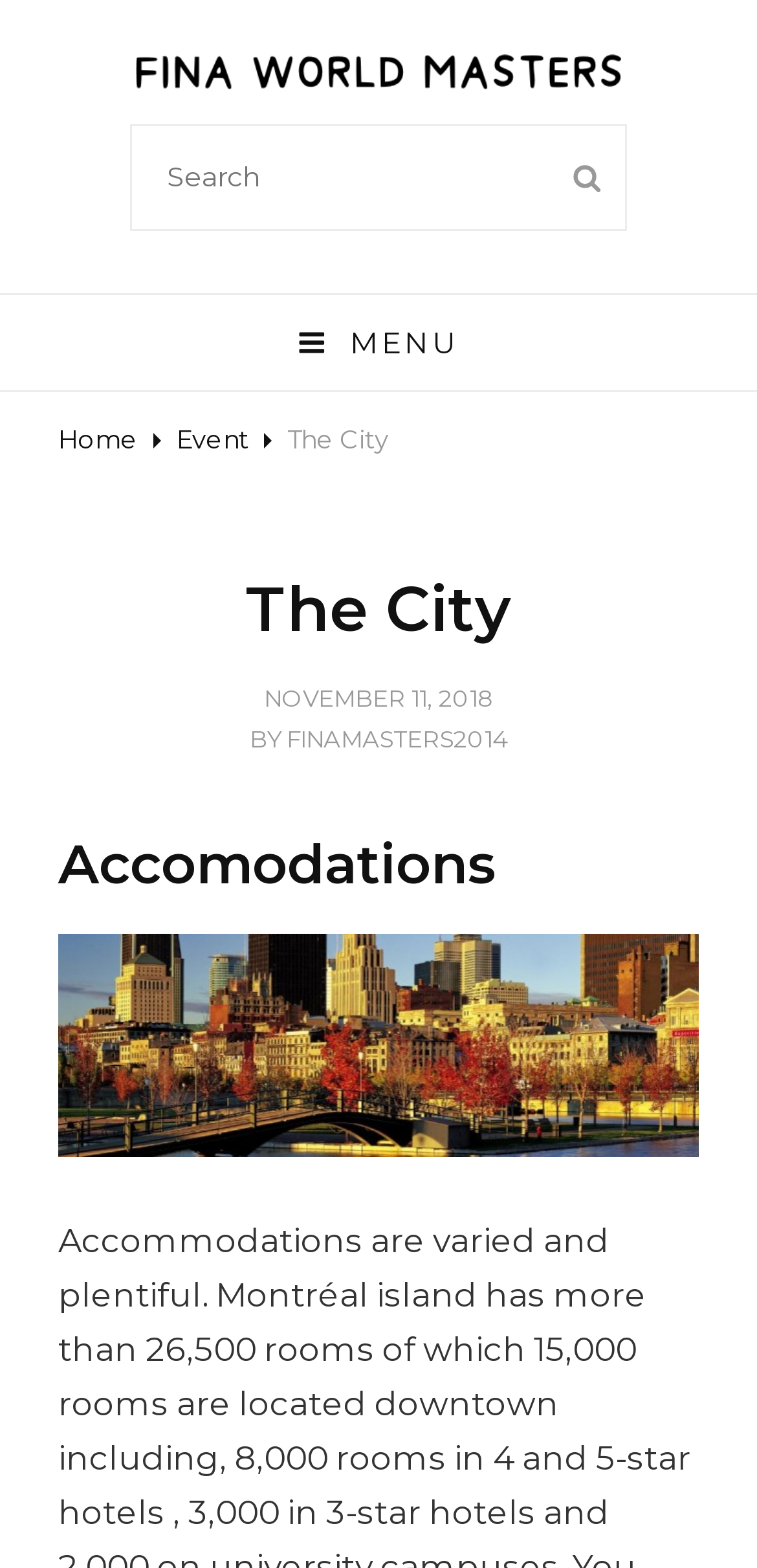Using the elements shown in the image, answer the question comprehensively: What is the author of the latest article?

The webpage contains a link 'FINAMASTERS2014' with a 'BY' label, suggesting that it is the author of the latest article.